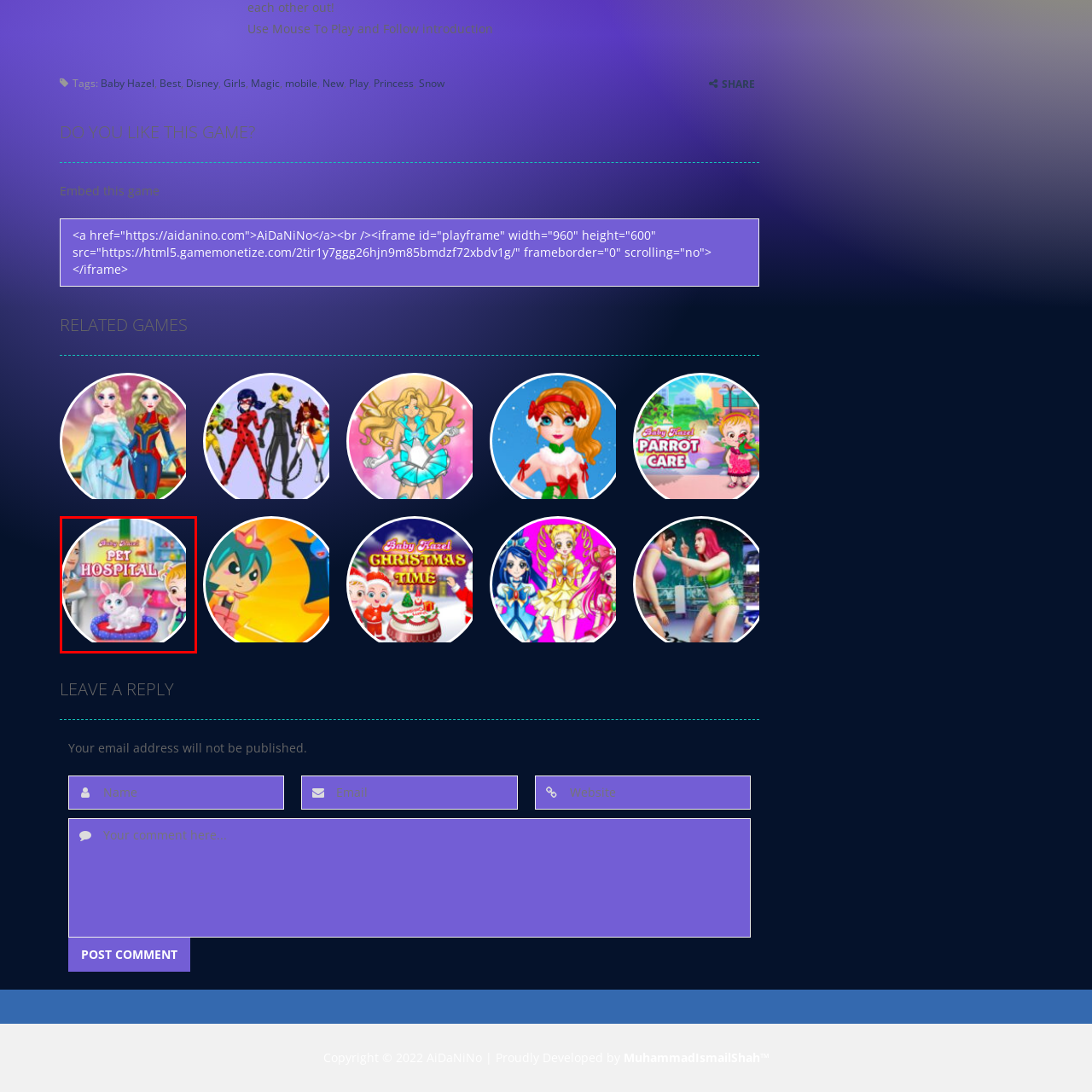What is the environment depicted in the background?
Carefully scrutinize the image inside the red bounding box and generate a comprehensive answer, drawing from the visual content.

The caption describes the background as 'the bright, welcoming environment of a pet hospital', which clearly indicates that the environment depicted is a pet hospital.